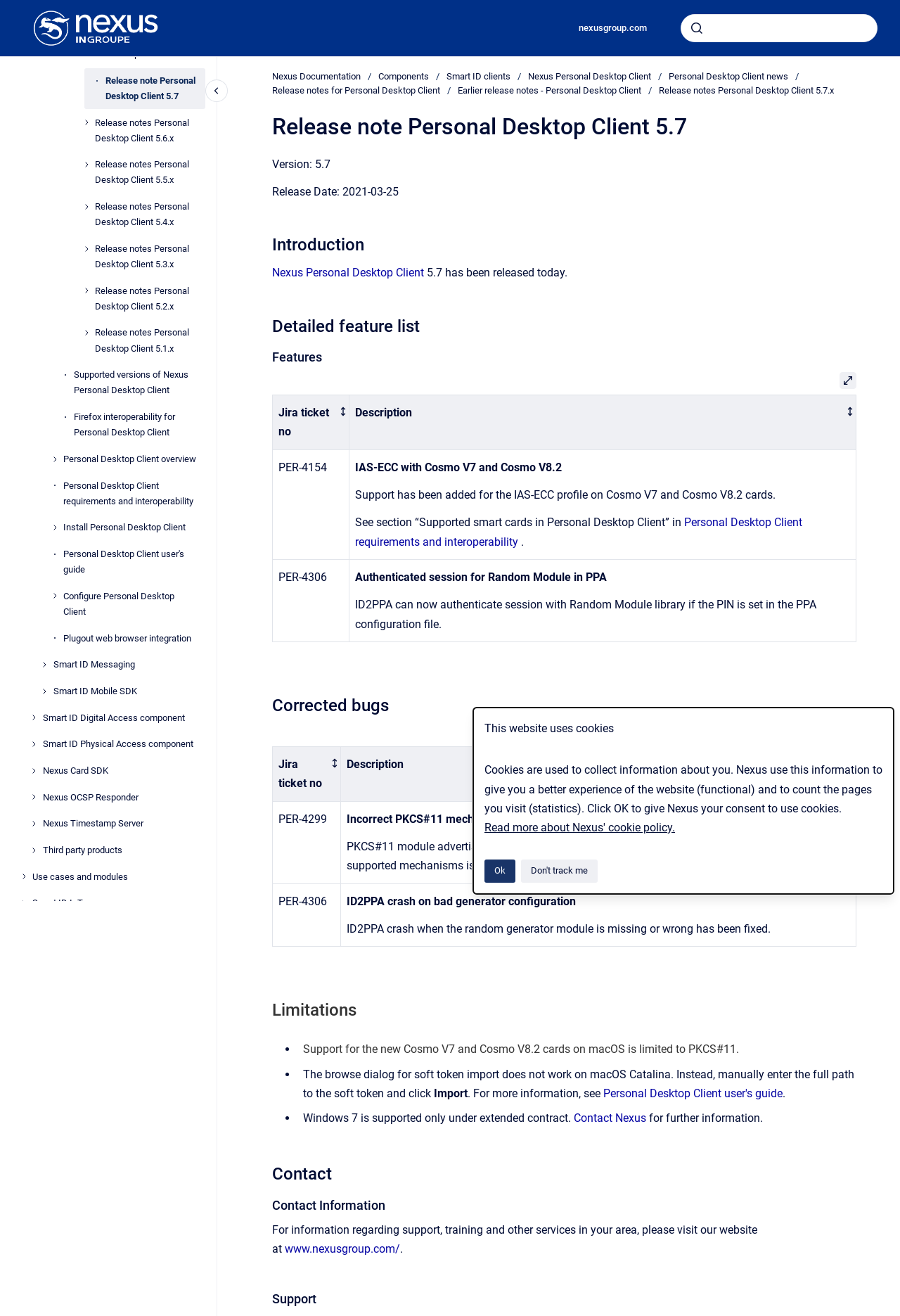How many links are there in the navigation 'Main'?
Answer briefly with a single word or phrase based on the image.

15